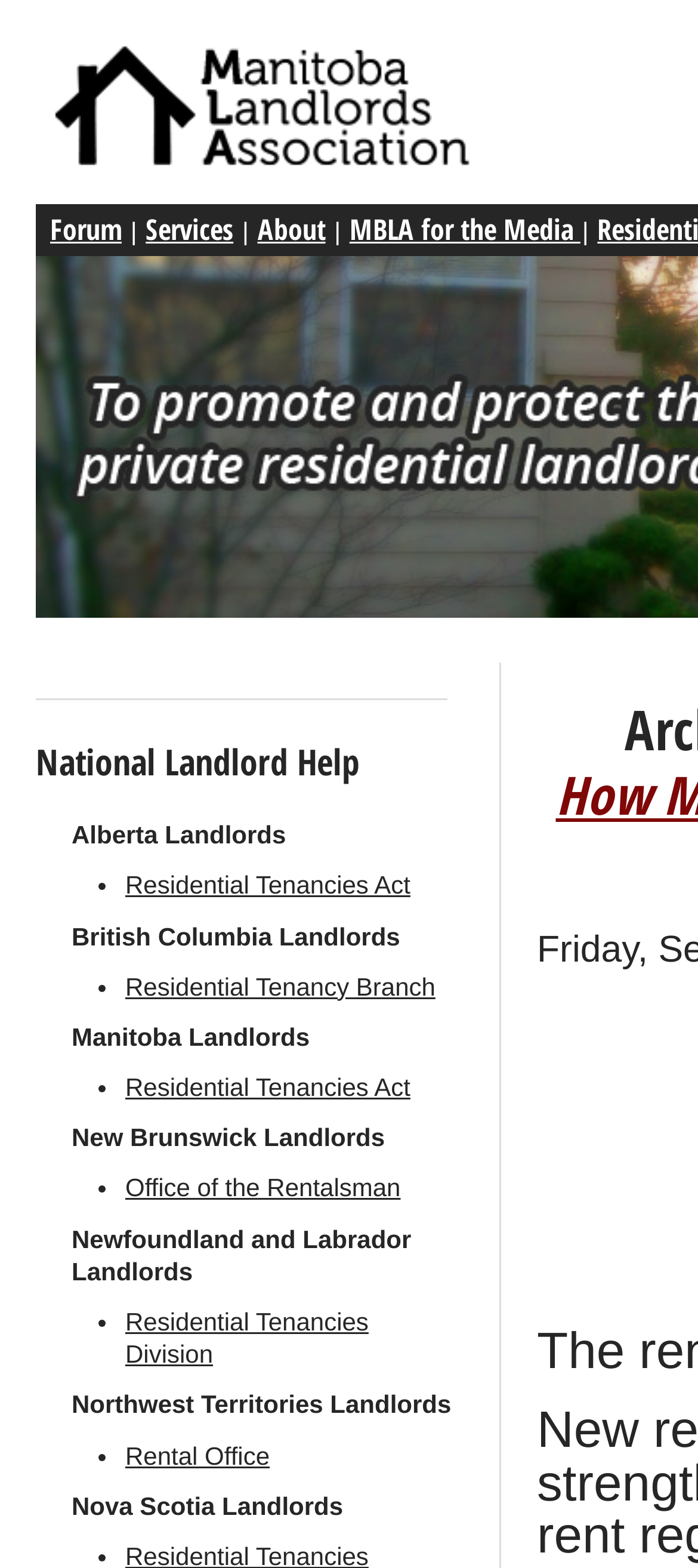Pinpoint the bounding box coordinates of the area that should be clicked to complete the following instruction: "Read about Residential Tenancies Act". The coordinates must be given as four float numbers between 0 and 1, i.e., [left, top, right, bottom].

[0.179, 0.554, 0.641, 0.575]